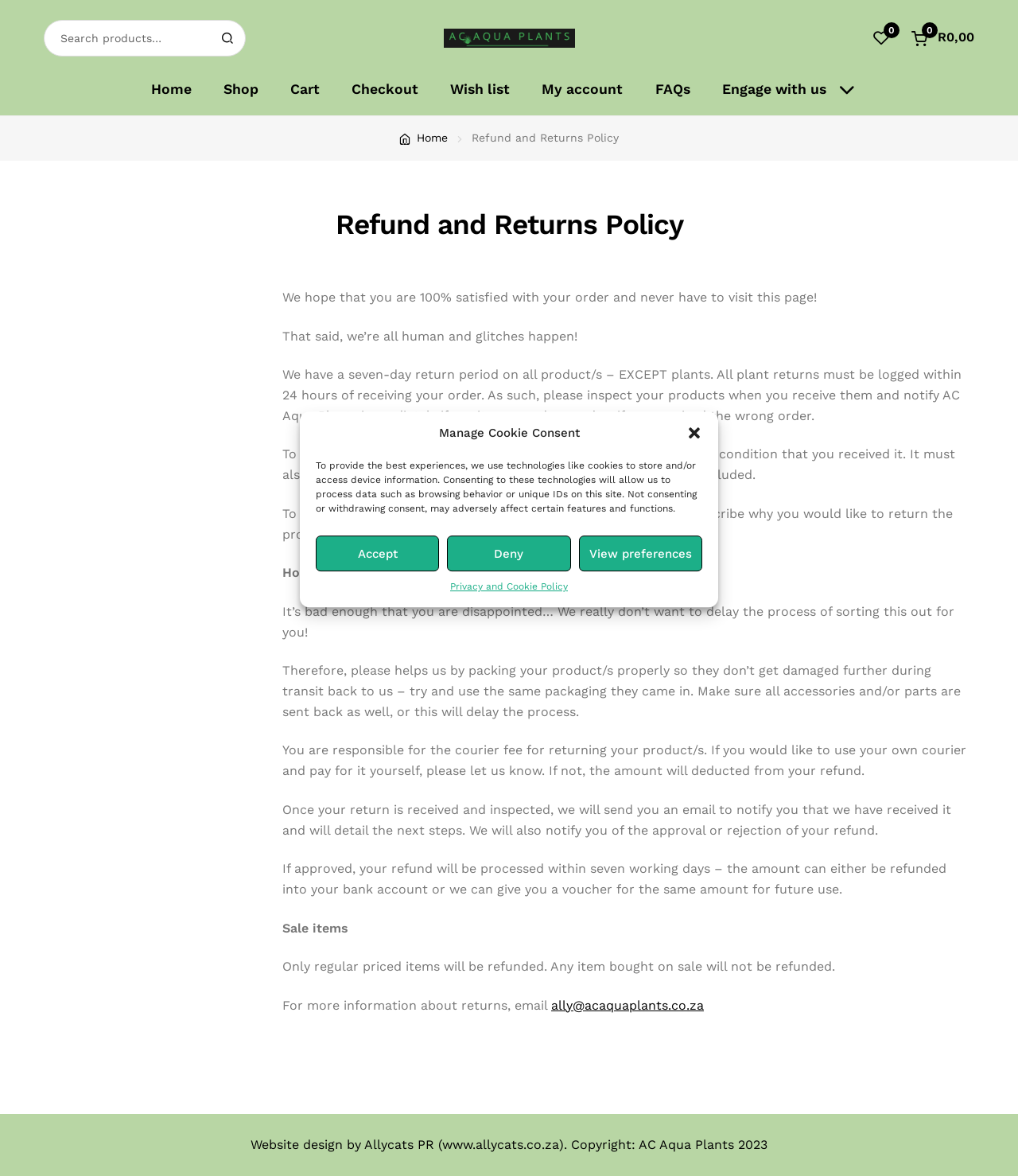Determine the bounding box for the described UI element: "alt="AC Aqua Plants"".

[0.281, 0.024, 0.719, 0.041]